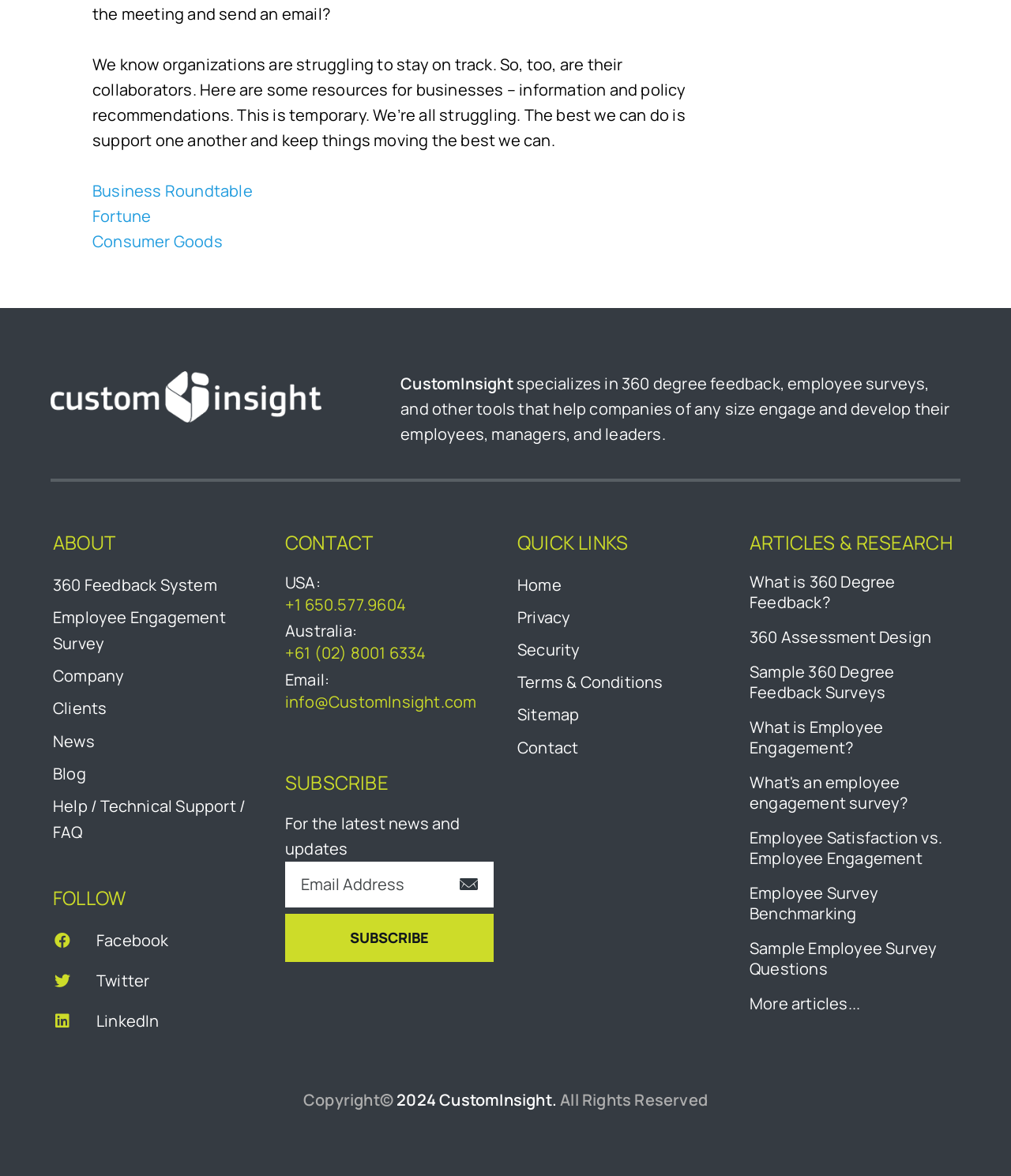Identify the bounding box for the given UI element using the description provided. Coordinates should be in the format (top-left x, top-left y, bottom-right x, bottom-right y) and must be between 0 and 1. Here is the description: Marketing Your Home (19)

None